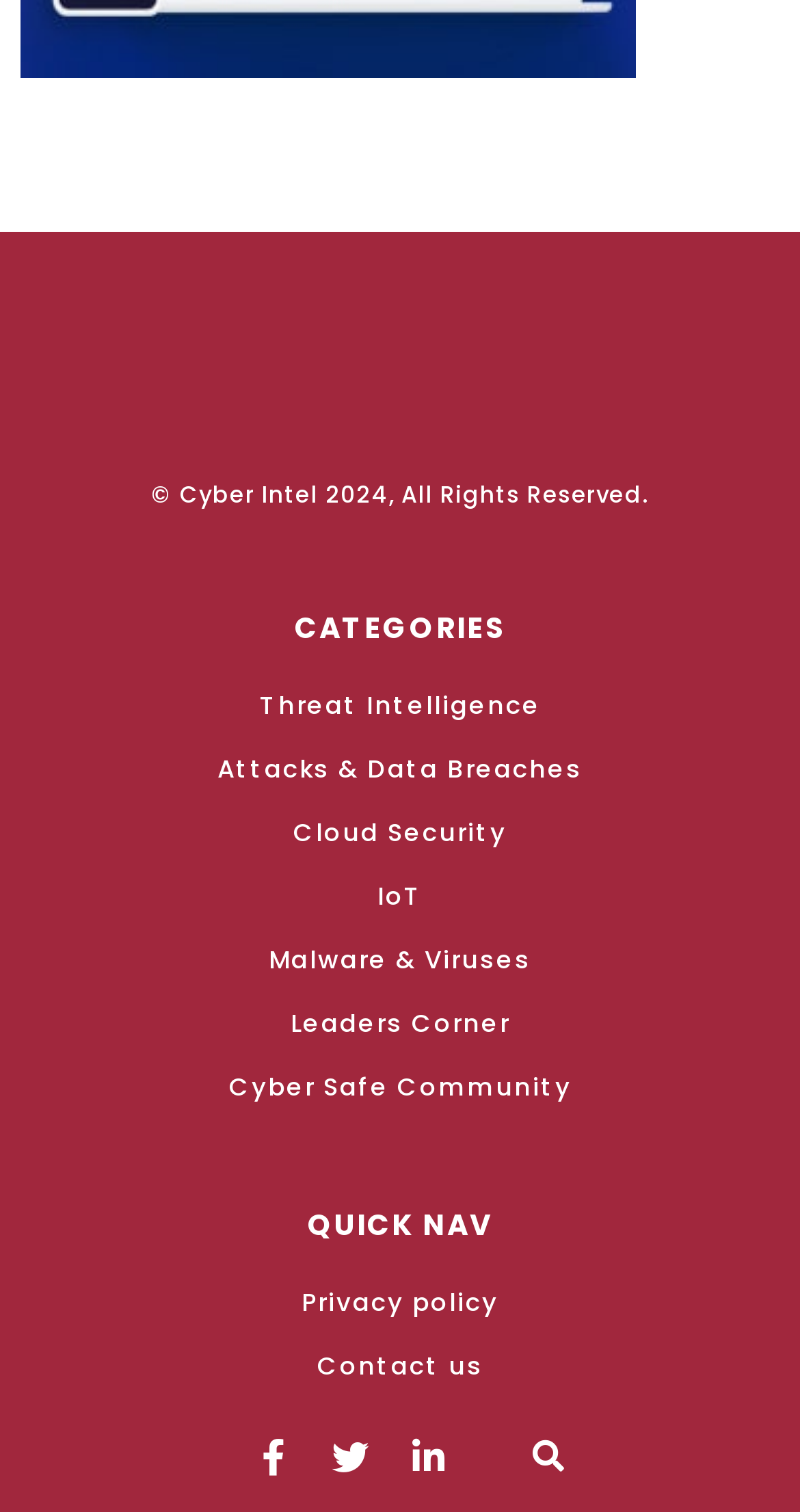Is there a search function on the page?
Answer the question with as much detail as possible.

I noticed a search box at the bottom of the page, which allows users to input text and search for something. The search box is located near the social media icons.